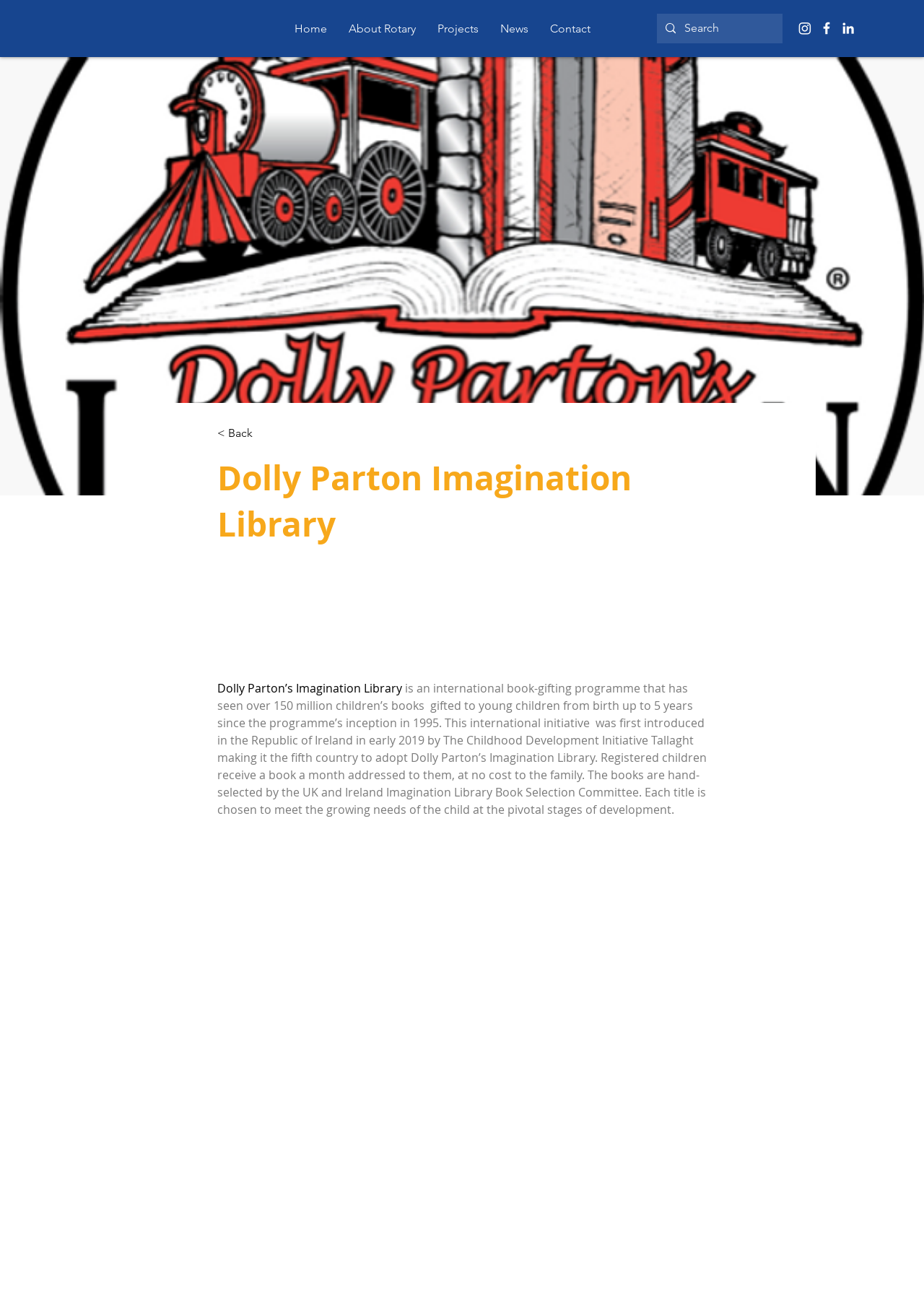Please determine the bounding box coordinates for the element that should be clicked to follow these instructions: "Visit Instagram".

[0.862, 0.016, 0.88, 0.028]